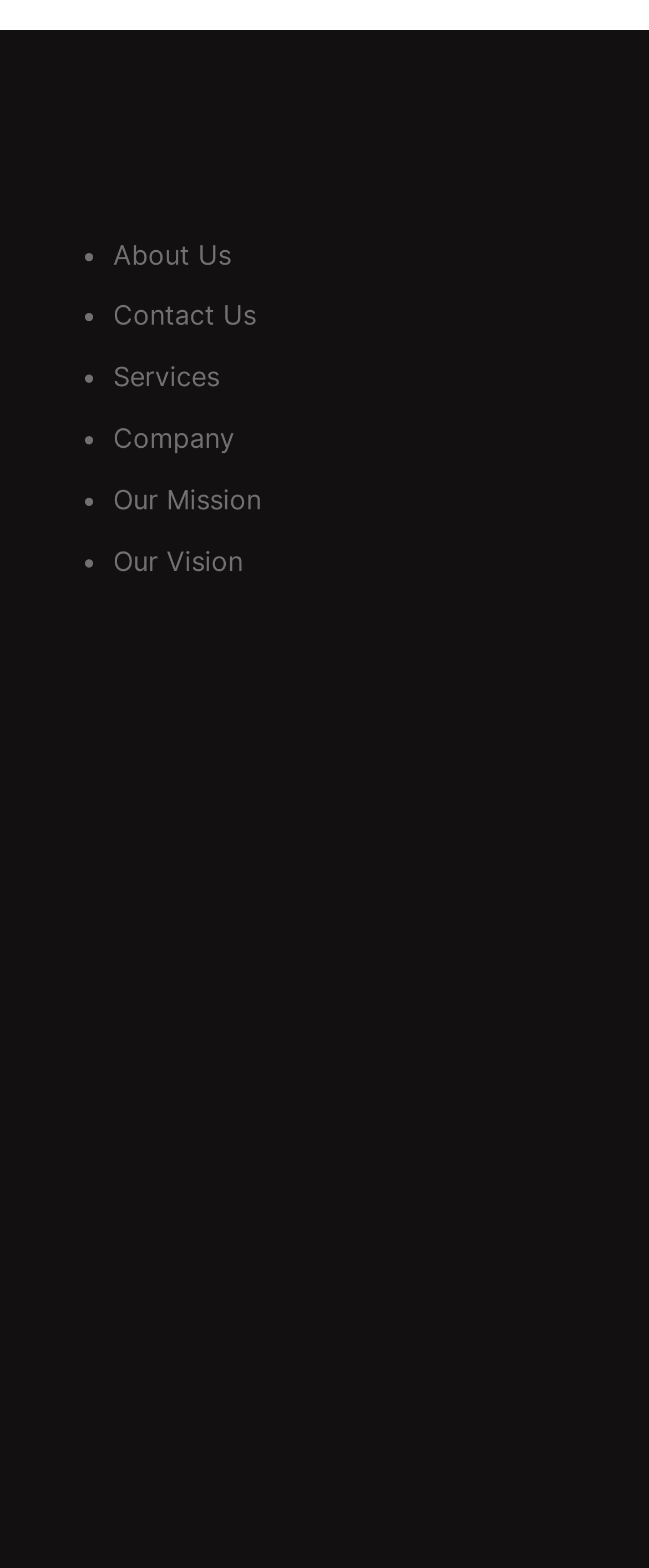Find the bounding box coordinates for the area that must be clicked to perform this action: "visit Our Mission".

[0.174, 0.308, 0.403, 0.329]